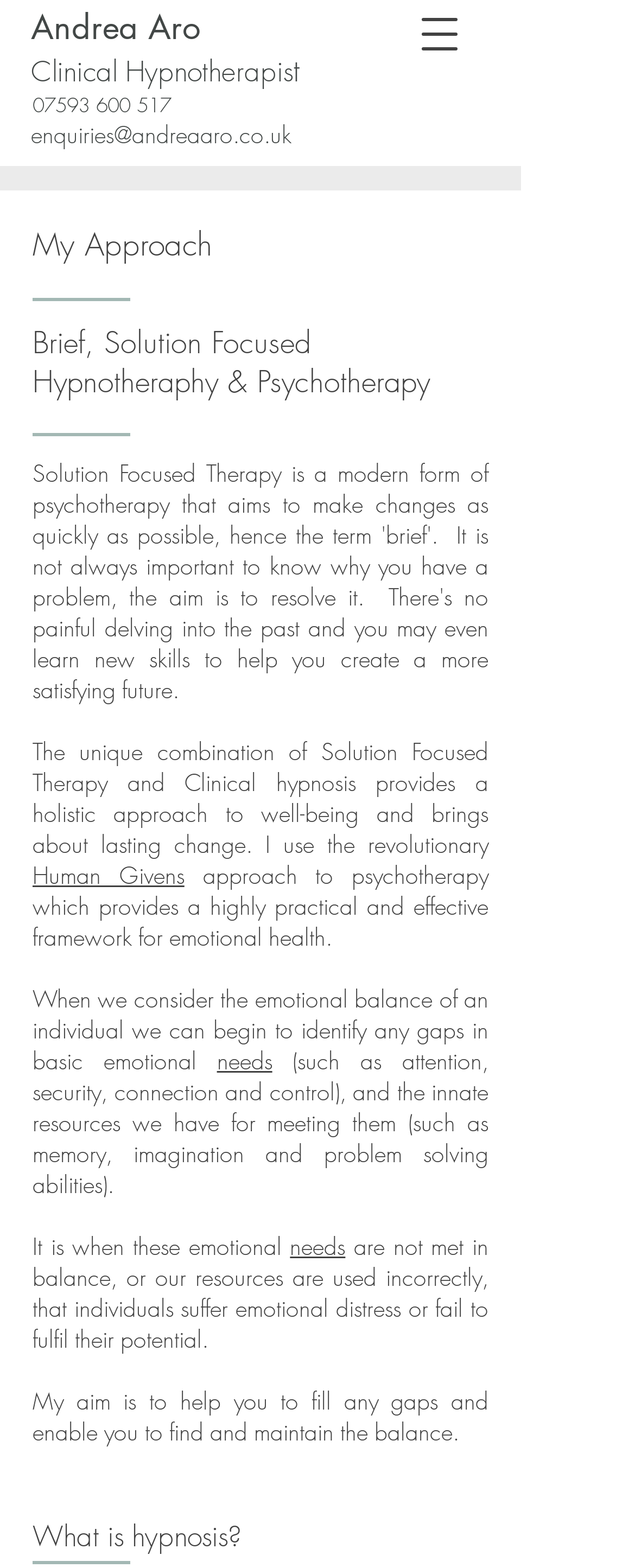Provide an in-depth caption for the webpage.

This webpage is about Andrea Aro's hypnotherapy approach. At the top, there is a heading with the therapist's phone number, "07593 600 517", and an email address, "enquiries@andreaaro.co.uk", which is also a link. Below these, there is a heading with the therapist's name, "Andrea Aro", and a subheading, "Clinical Hypnotherapist".

The main content of the page is divided into sections. The first section is headed "My Approach" and describes the unique combination of Solution Focused Therapy and Clinical hypnosis used by the therapist. This section includes a paragraph of text explaining the holistic approach to well-being and how it brings about lasting change. There is also a link to "Human Givens" within this section.

The next section explains the approach to psychotherapy, which provides a practical and effective framework for emotional health. This section includes several paragraphs of text, with links to "needs" and "resources" within the text. The text explains how emotional balance is achieved by meeting basic emotional needs and using innate resources.

The final section is headed "What is hypnosis?" and is located at the bottom of the page. There is a region labeled "my approach" that spans the top half of the page, but its contents are not explicitly described. Overall, the page provides an overview of Andrea Aro's hypnotherapy approach and how it can help individuals achieve emotional balance and well-being.